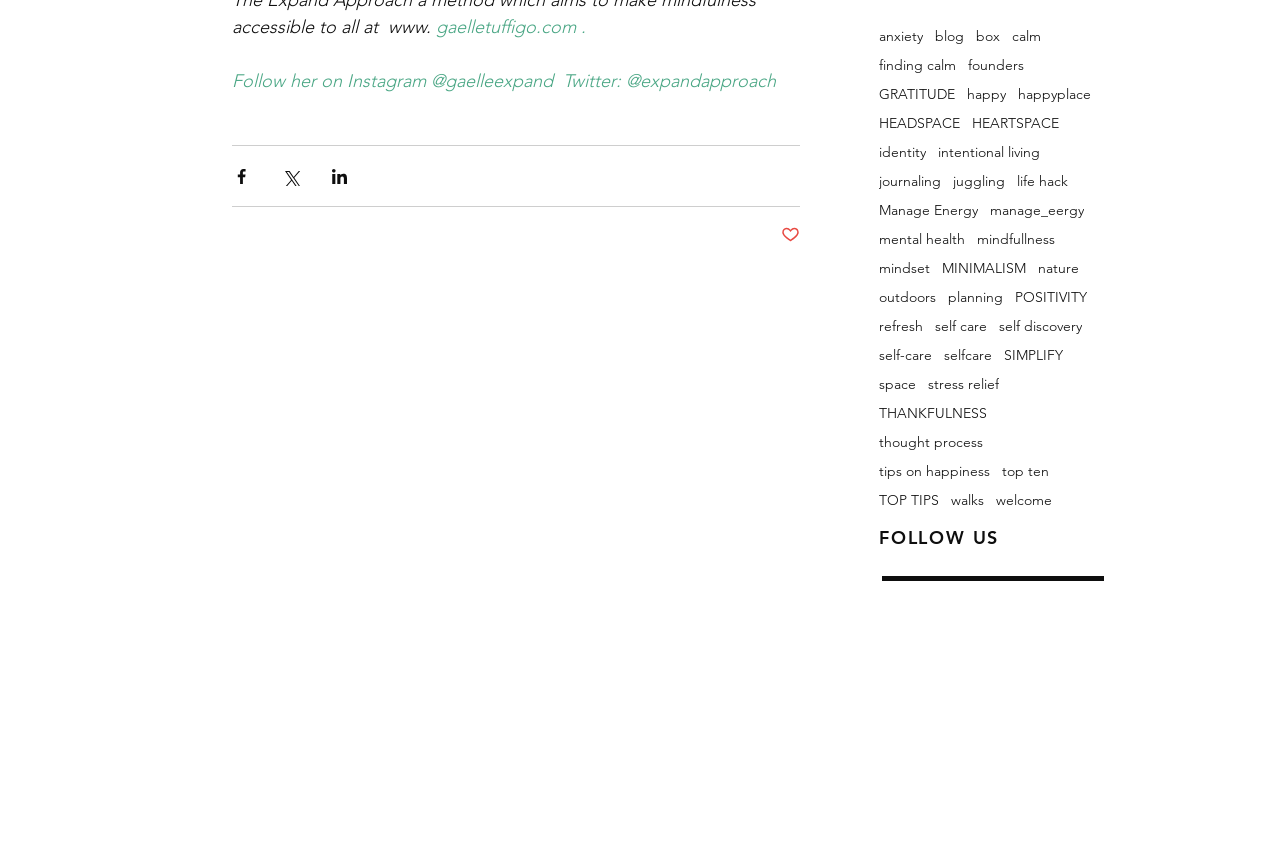Find the bounding box coordinates of the clickable area required to complete the following action: "Share via Facebook".

[0.181, 0.195, 0.196, 0.218]